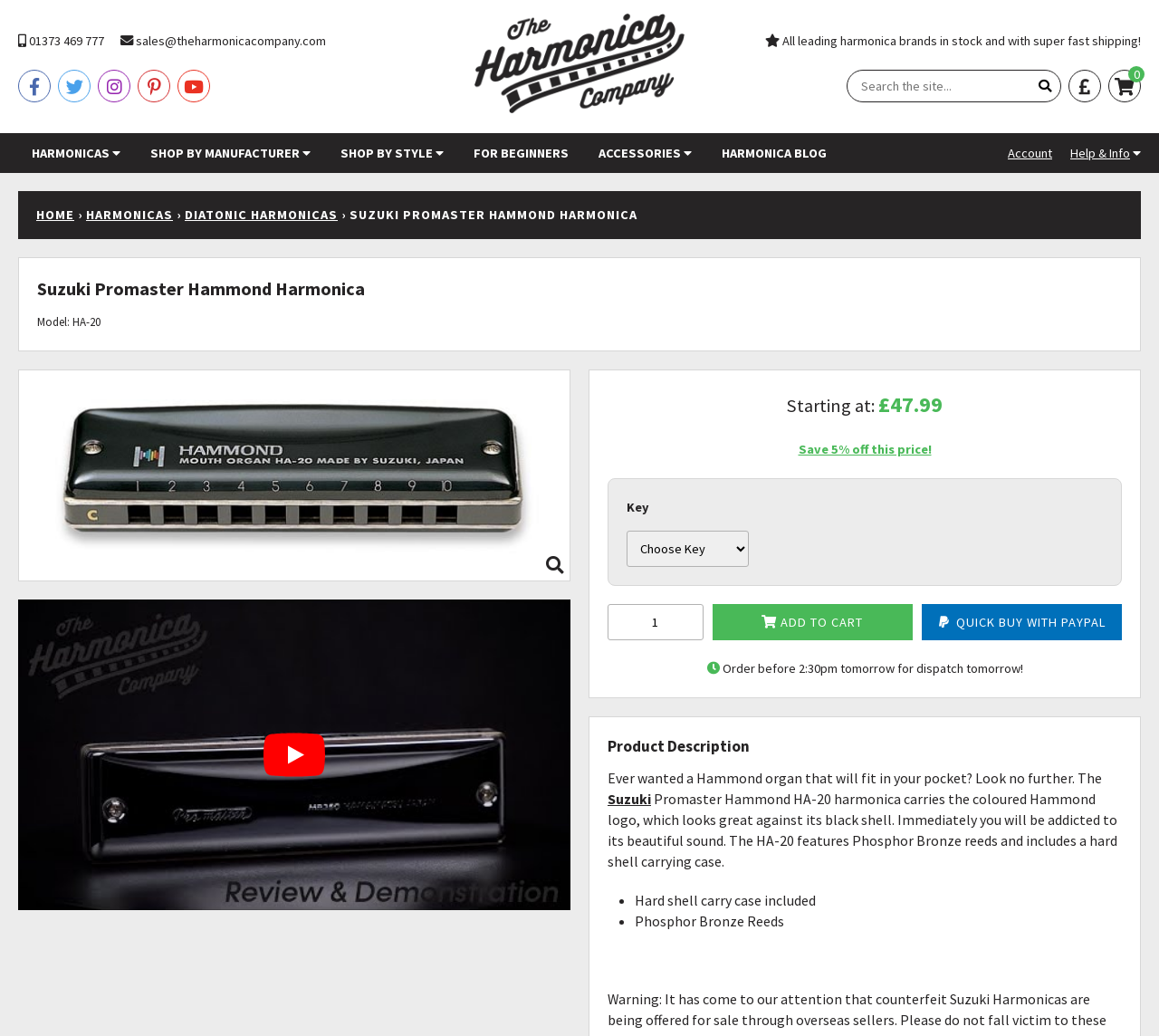Reply to the question with a brief word or phrase: What is the model number of the harmonica?

HA-20